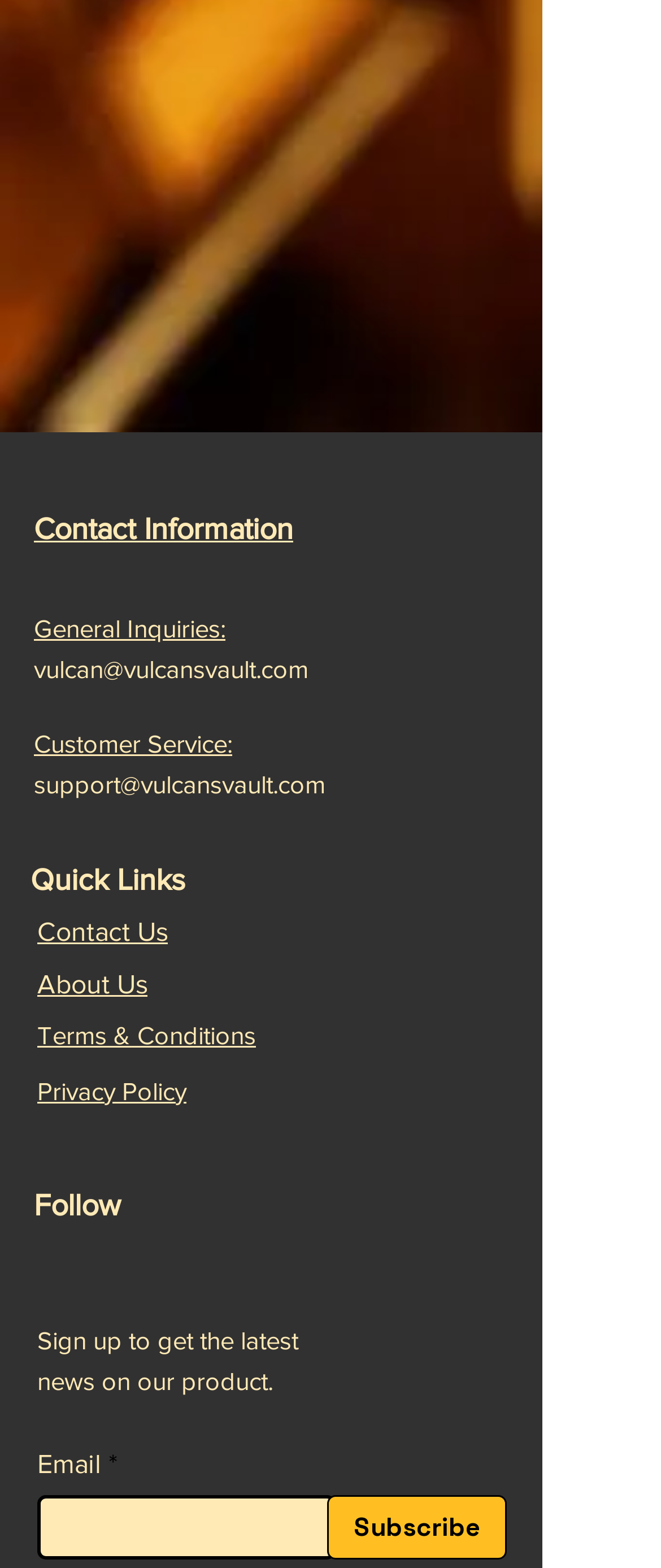Kindly determine the bounding box coordinates for the clickable area to achieve the given instruction: "Subscribe to get the latest news".

[0.495, 0.953, 0.767, 0.995]